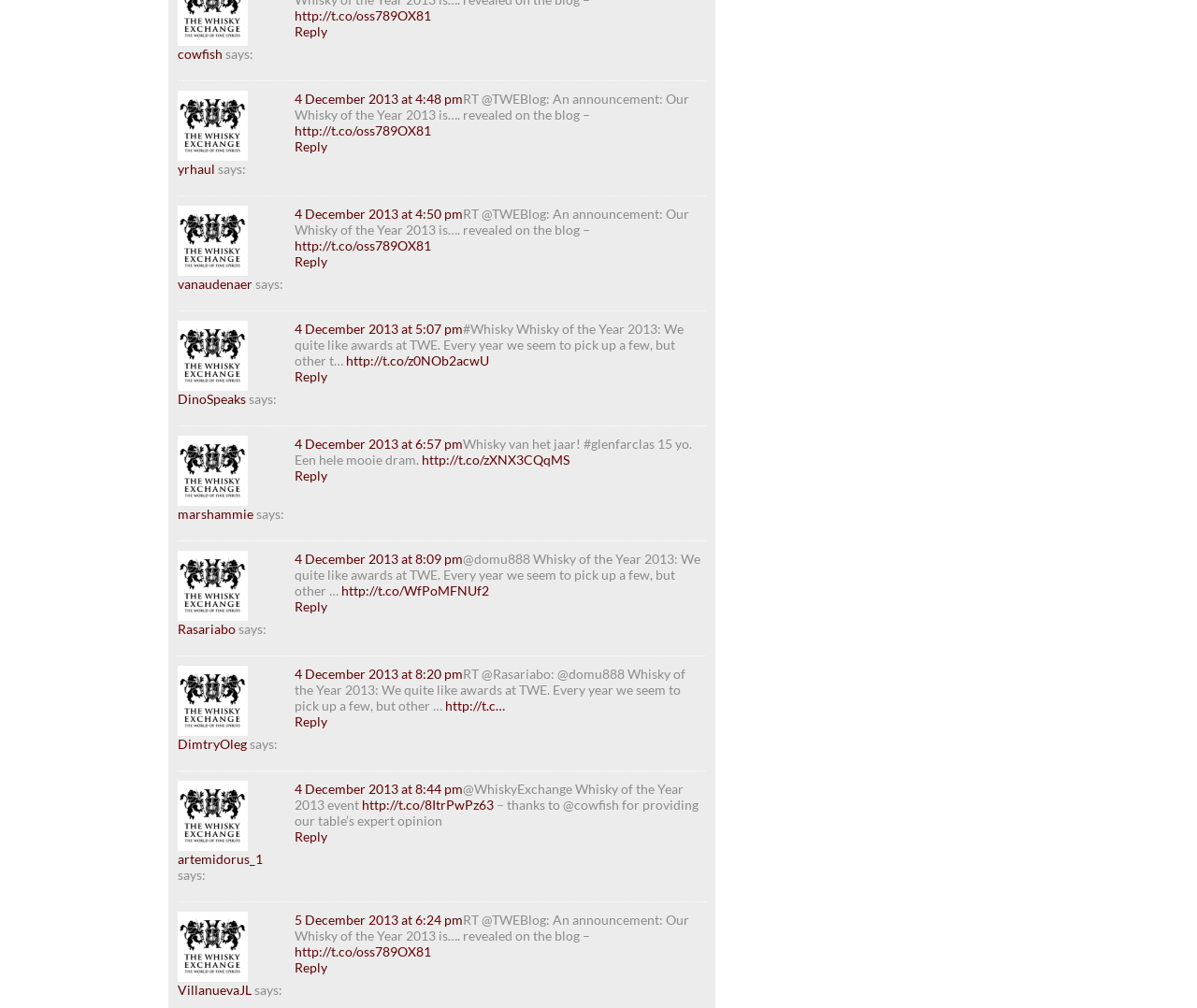How many tweets are on this webpage?
Answer the question with a single word or phrase derived from the image.

9